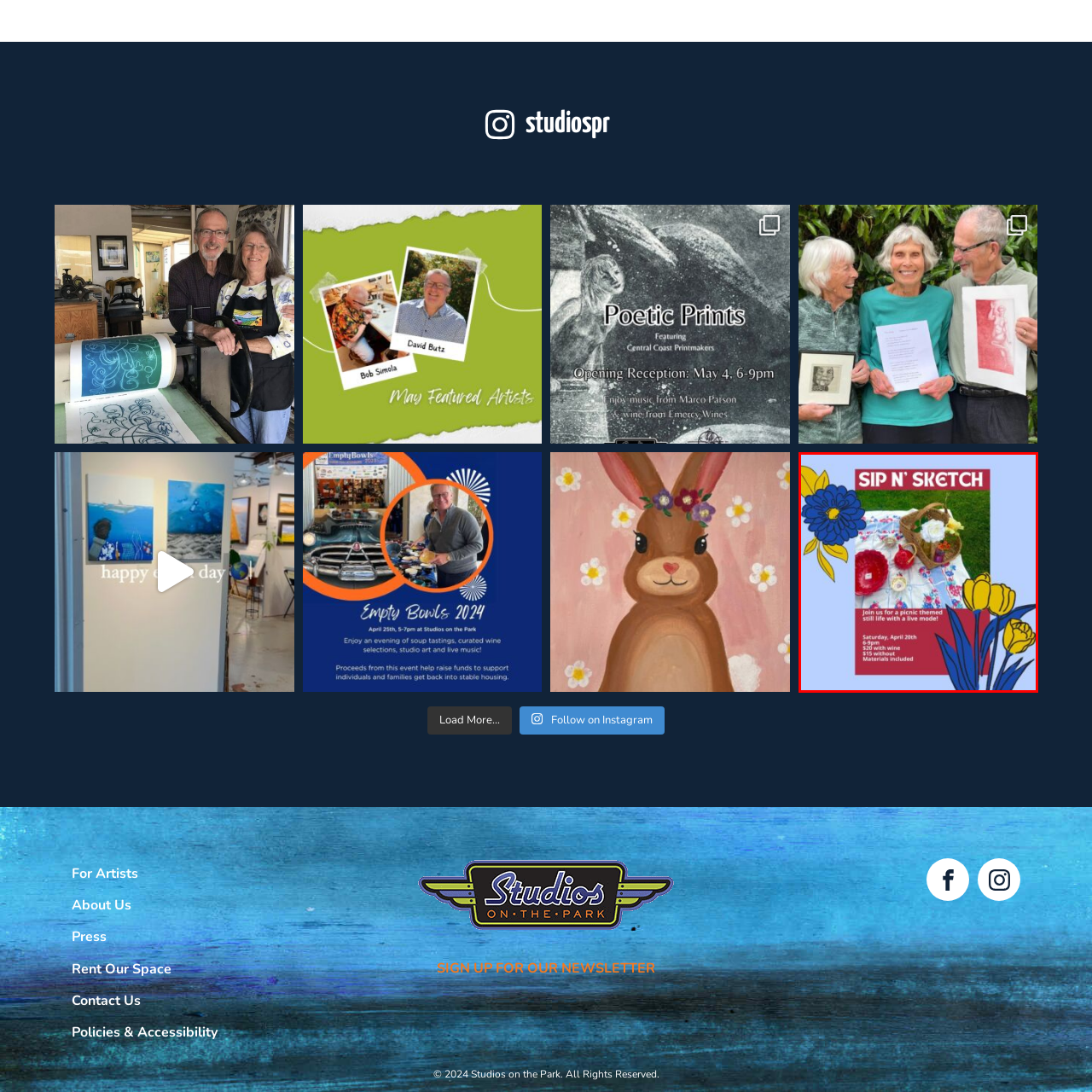Observe the image encased in the red box and deliver an in-depth response to the subsequent question by interpreting the details within the image:
What is the theme of the still life session?

The theme of the still life session can be inferred from the caption, which states 'a picnic-themed still life session featuring a live model'.